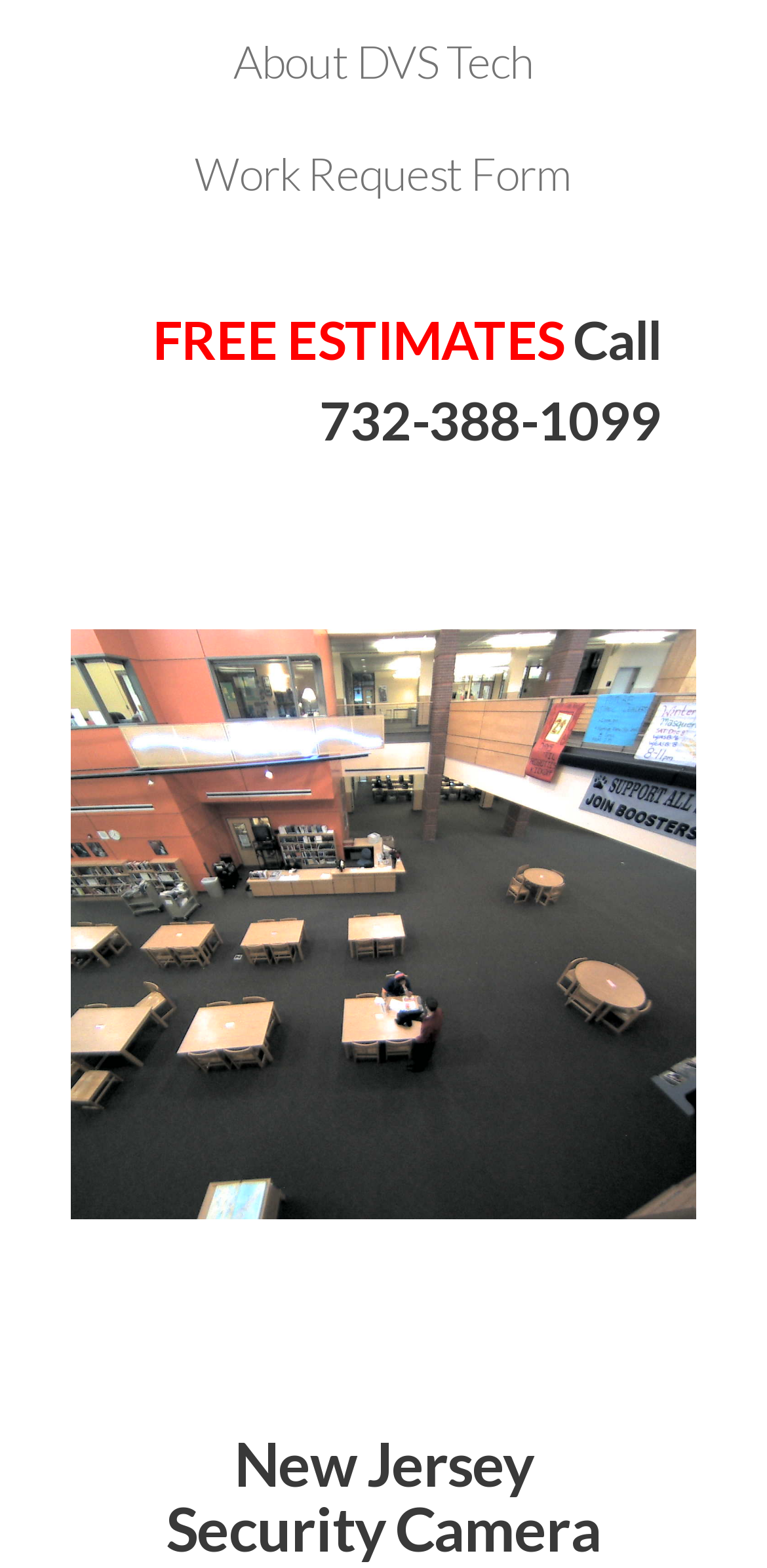Can you find the bounding box coordinates for the UI element given this description: "Work Request Form"? Provide the coordinates as four float numbers between 0 and 1: [left, top, right, bottom].

[0.195, 0.075, 0.805, 0.147]